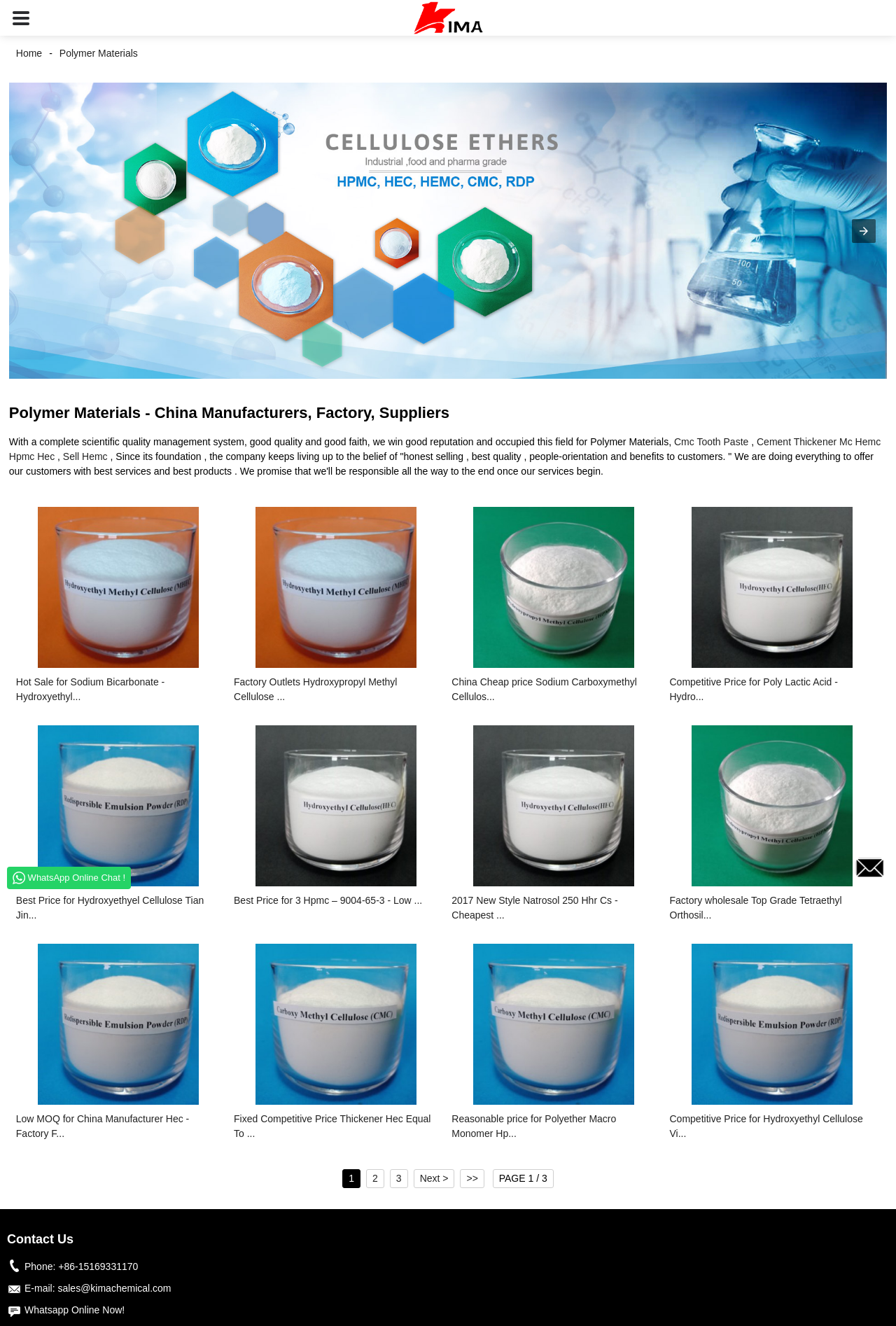Provide an in-depth description of the elements and layout of the webpage.

This webpage is about a Chinese company, Kima Chemical Co., Ltd, that manufactures and supplies polymer materials. At the top of the page, there is a navigation menu with links to "Home" and "Polymer Materials". Below the menu, there is a carousel with three items, indicated by buttons "Previous item in carousel" and "Next item in carousel". 

The main content of the page is divided into two sections. The first section has a heading "Polymer Materials - China Manufacturers, Factory, Suppliers" and a brief introduction to the company's quality management system and reputation. There are also links to specific products, such as "Cmc Tooth Paste" and "Cement Thickener Mc Hemc Hpmc Hec".

The second section is a list of products with links to their respective pages. The products are listed in a grid layout, with three columns and multiple rows. Each product has a brief description and a link to its page. The products listed include "Hydroxyethyl Methyl Cellulose", "Sodium Bicarbonate", "Poly Lactic Acid", and many others.

At the bottom of the page, there is a pagination section with links to other pages, labeled "1", "2", "3", and "Next >". There is also a contact section with the company's phone number, email address, and a "Whatsapp Online Now!" button.

Throughout the page, there are several images, including a logo at the top and product images in the carousel and product list sections.